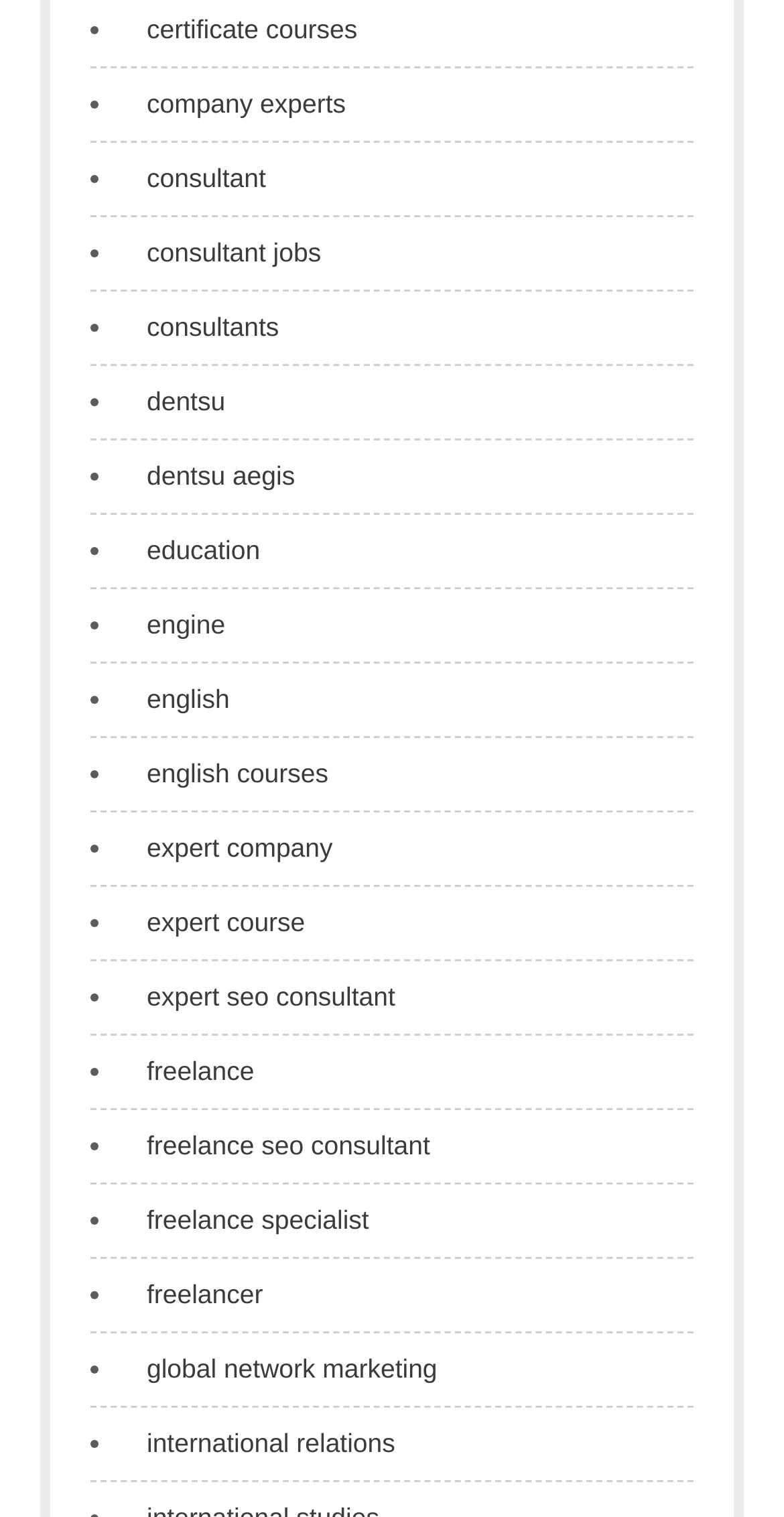How many links are on the webpage?
Refer to the screenshot and respond with a concise word or phrase.

21